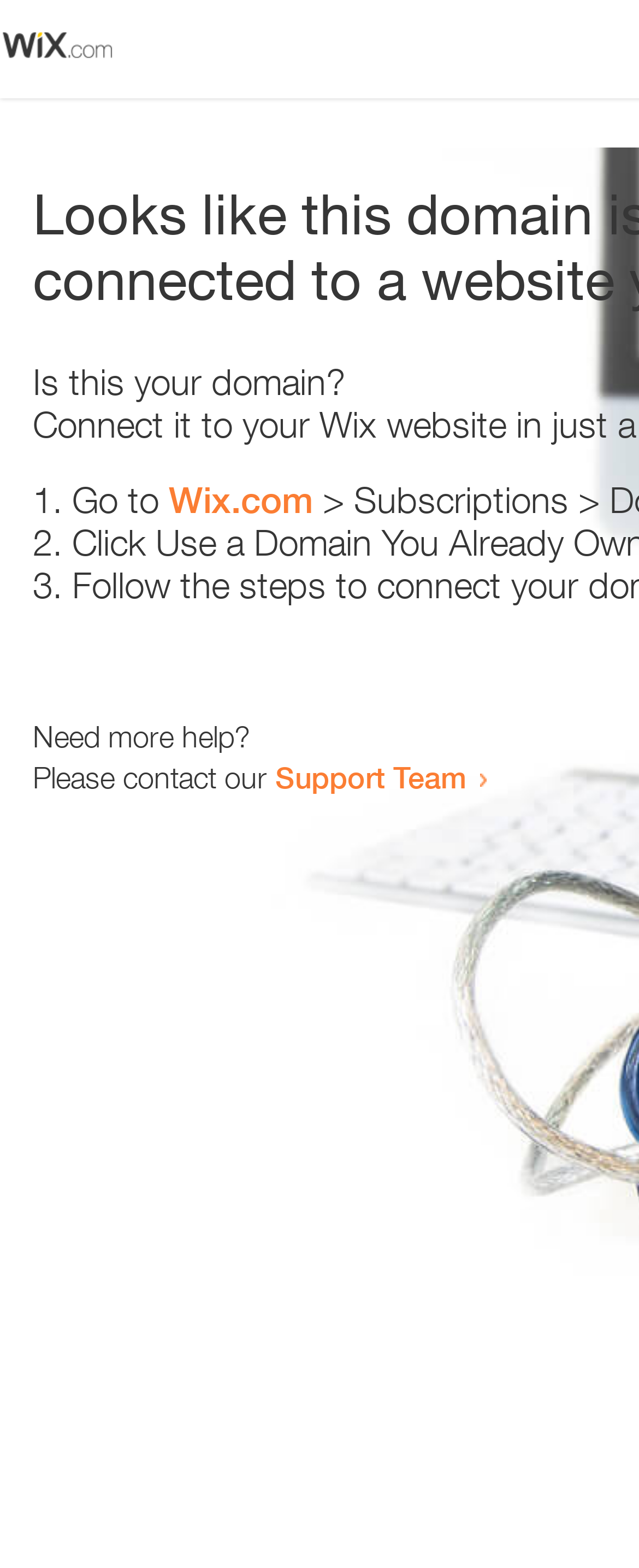What is the support team contact method?
Look at the screenshot and give a one-word or phrase answer.

Contact